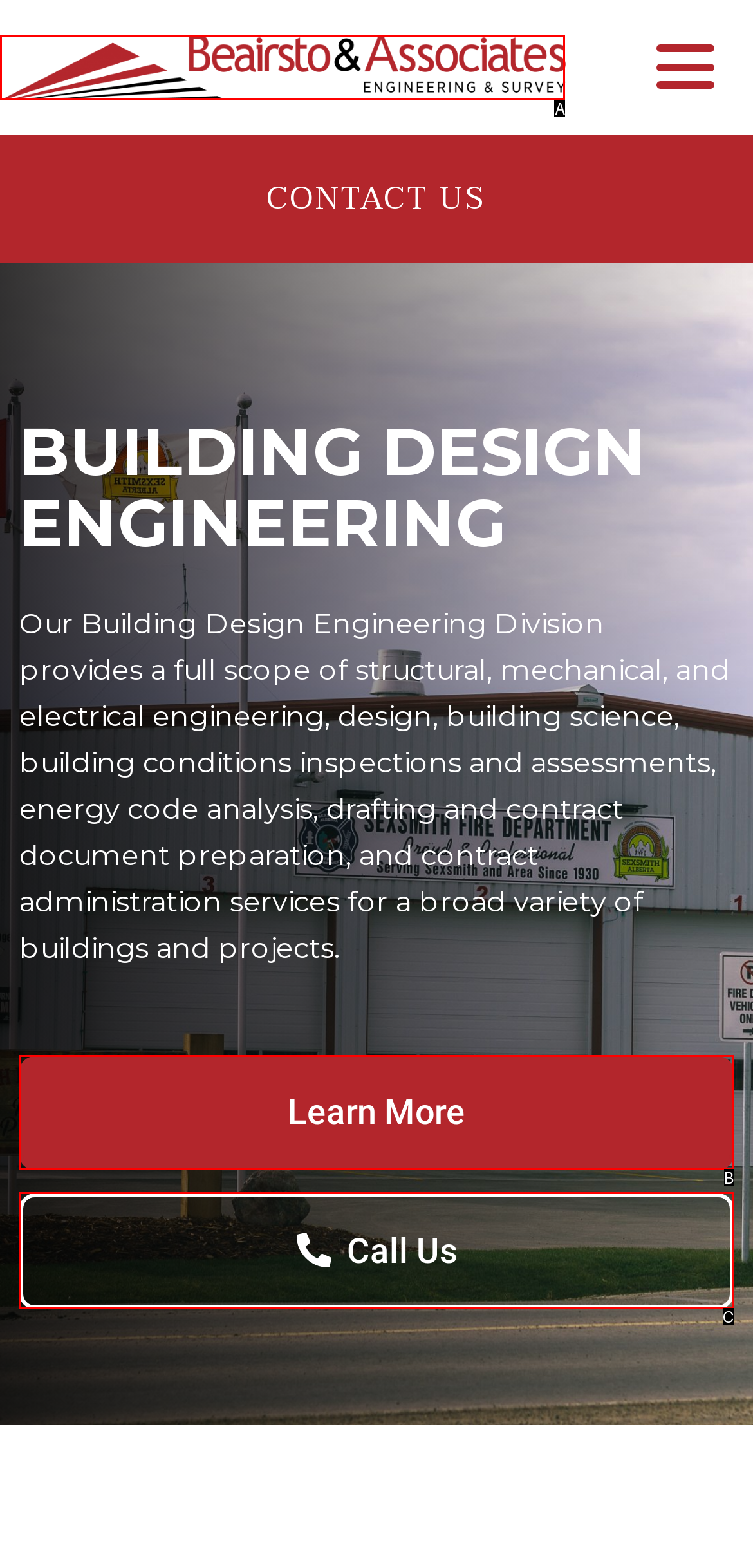Determine which HTML element matches the given description: Learn More. Provide the corresponding option's letter directly.

B